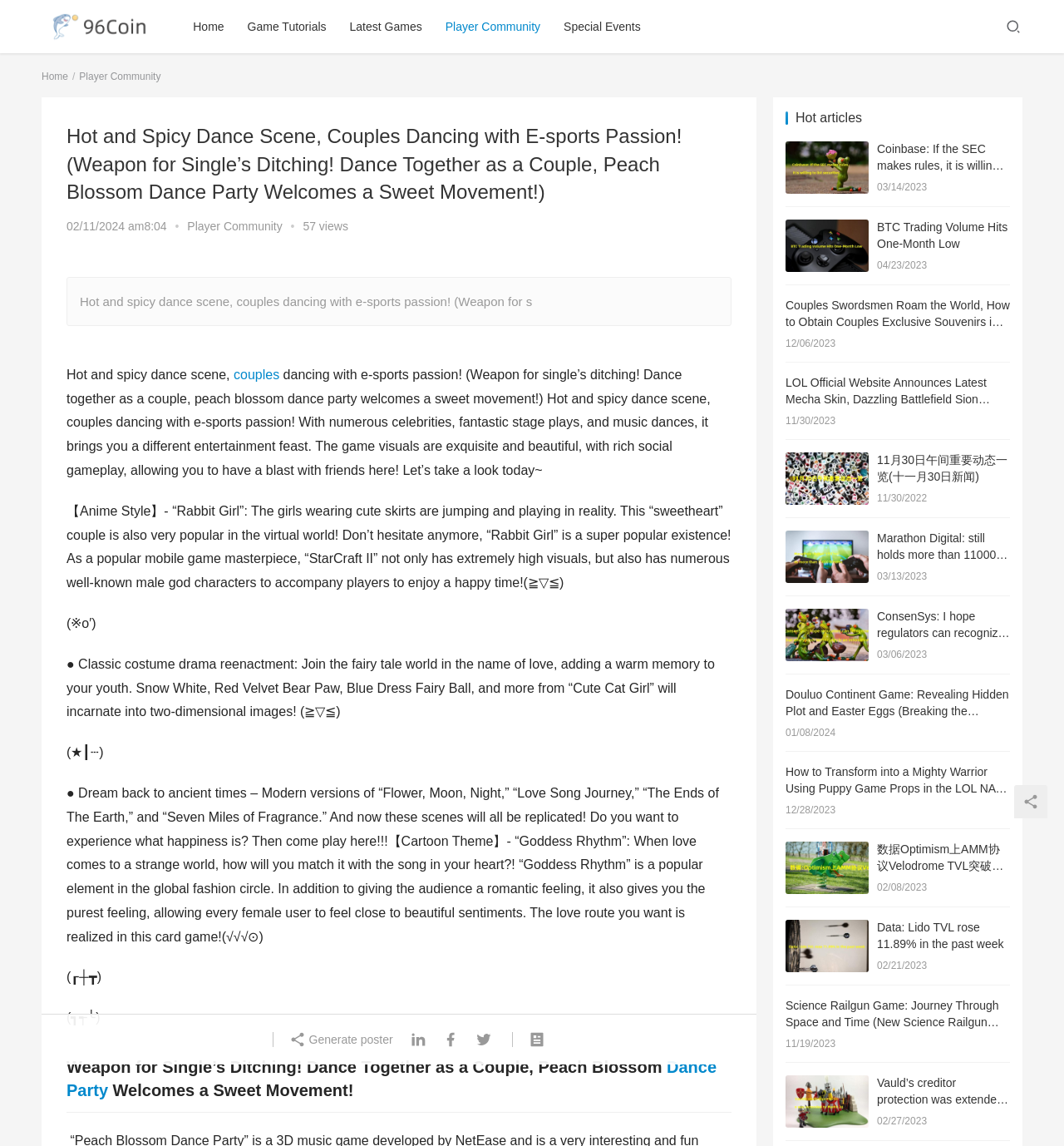Locate the bounding box coordinates of the clickable region necessary to complete the following instruction: "Explore the 'Player Community'". Provide the coordinates in the format of four float numbers between 0 and 1, i.e., [left, top, right, bottom].

[0.408, 0.0, 0.519, 0.046]